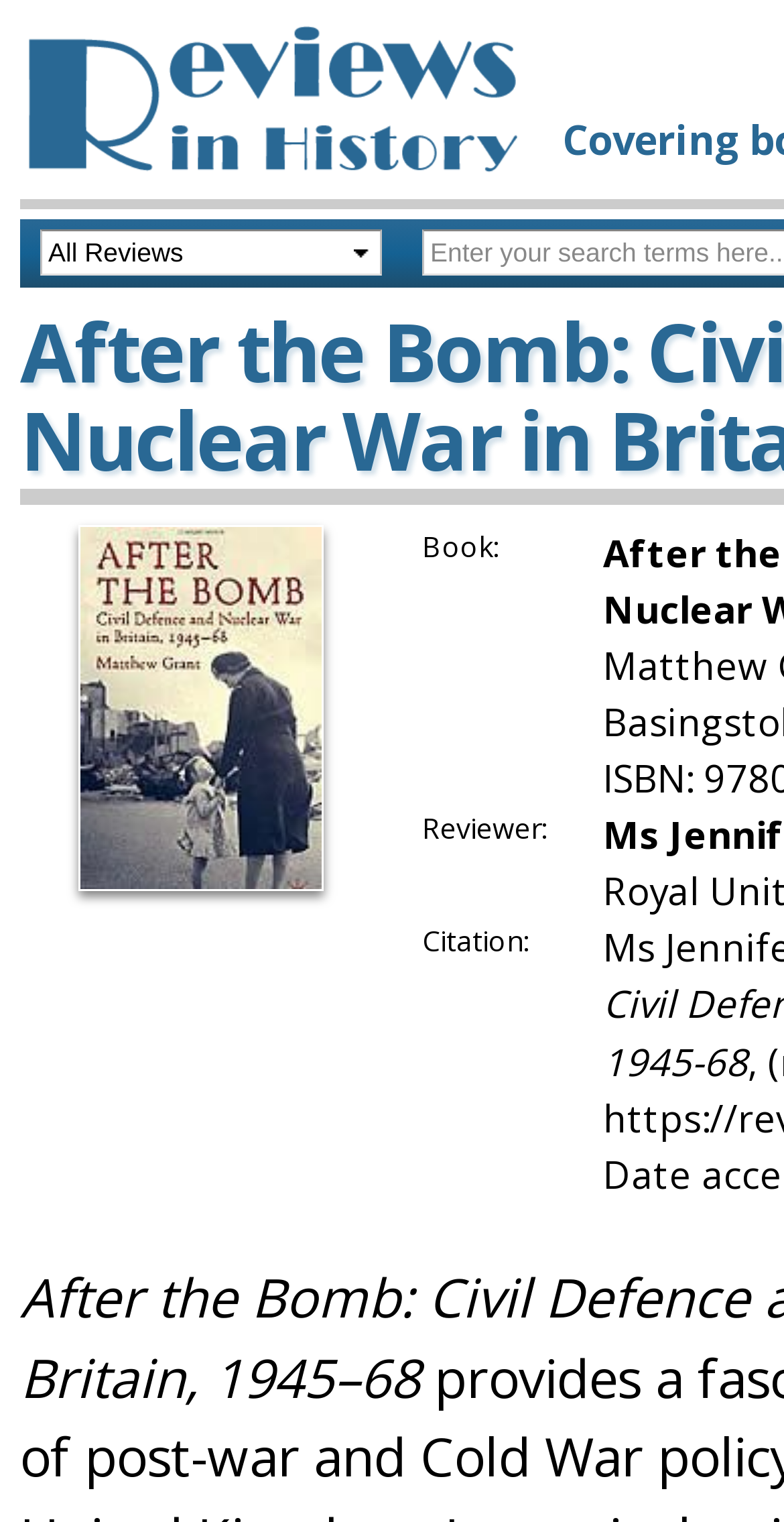Extract the heading text from the webpage.

After the Bomb: Civil Defence and Nuclear War in Britain, 1945-68